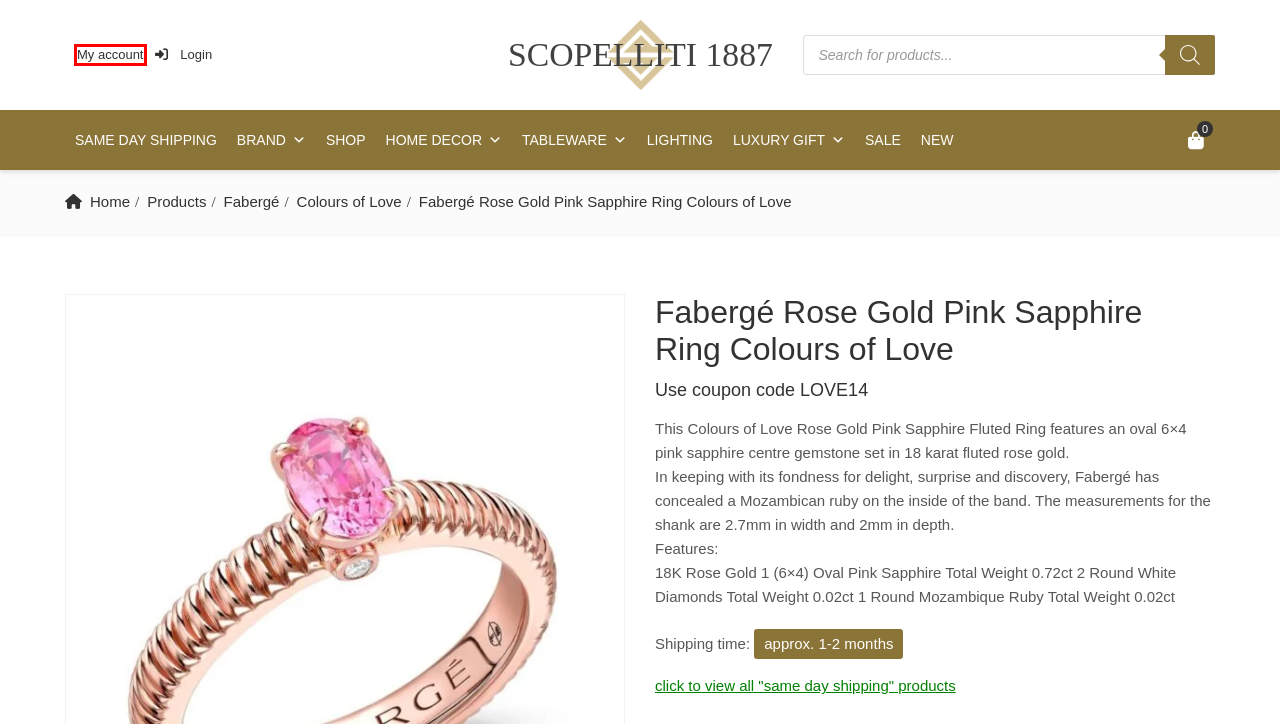You have a screenshot of a webpage with a red bounding box around a UI element. Determine which webpage description best matches the new webpage that results from clicking the element in the bounding box. Here are the candidates:
A. Same day shipping - SCOPELLITI 1887
B. Luxury Italian Home Style | Shop Online on SCOPELLITI 1887
C. Fabergé - SCOPELLITI 1887
D. Luxury Sale - Designer Brands on Sale - SCOPELLITI 1887
E. Fabergé Colours of Love - SCOPELLITI 1887
F. My account - SCOPELLITI 1887
G. SCOPELLITI 1887 Luxury Shop Online
H. Discover New Arrivals on SCOPELLITI 1887 - Worldwide Shipping

F